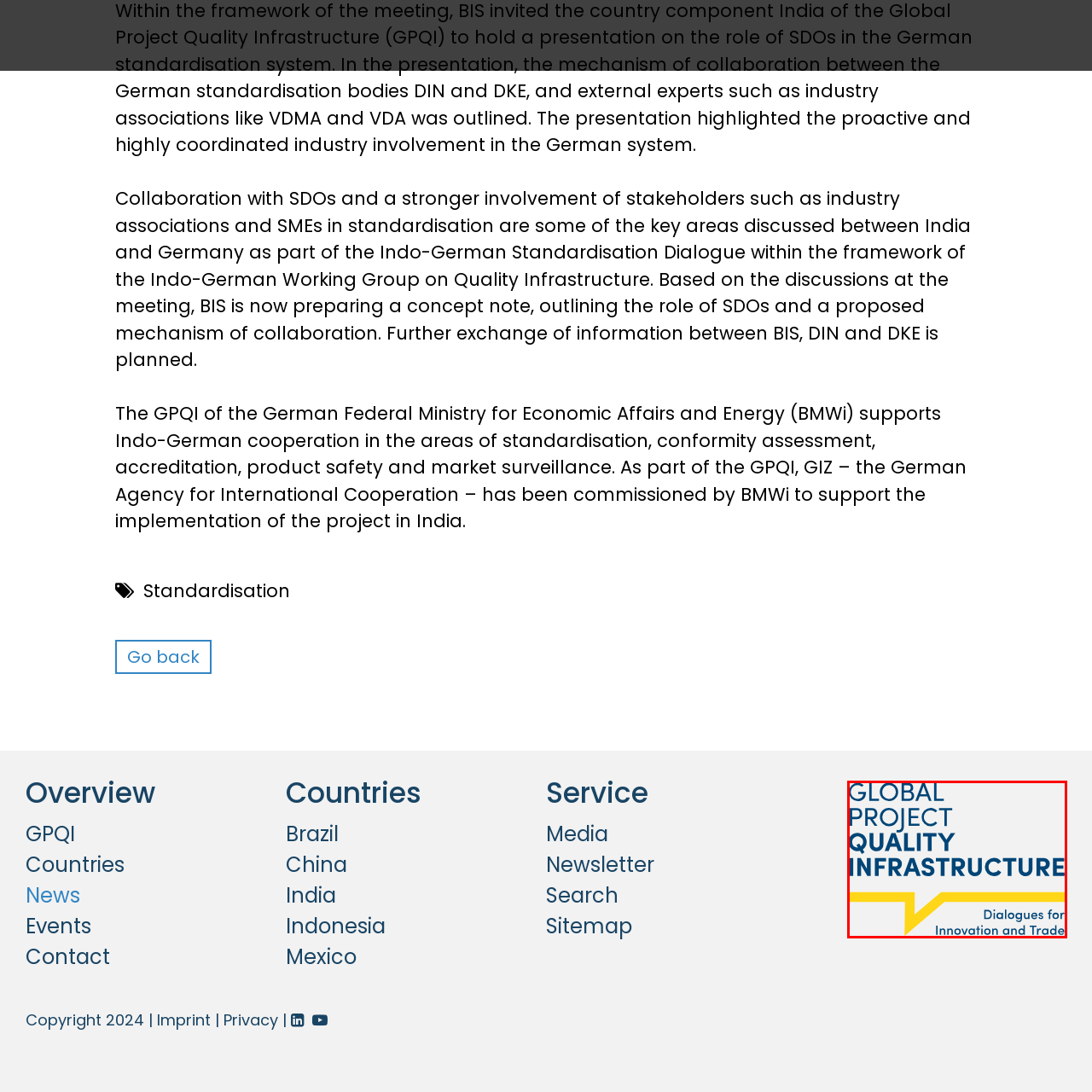What does the yellow graphic element symbolize?
Direct your attention to the image enclosed by the red bounding box and provide a detailed answer to the question.

The yellow graphic element in the logo symbolizes growth and progress in the realm of quality infrastructure, which aligns with the project's objectives to support international cooperation in areas such as standardisation, conformity assessment, and product safety.